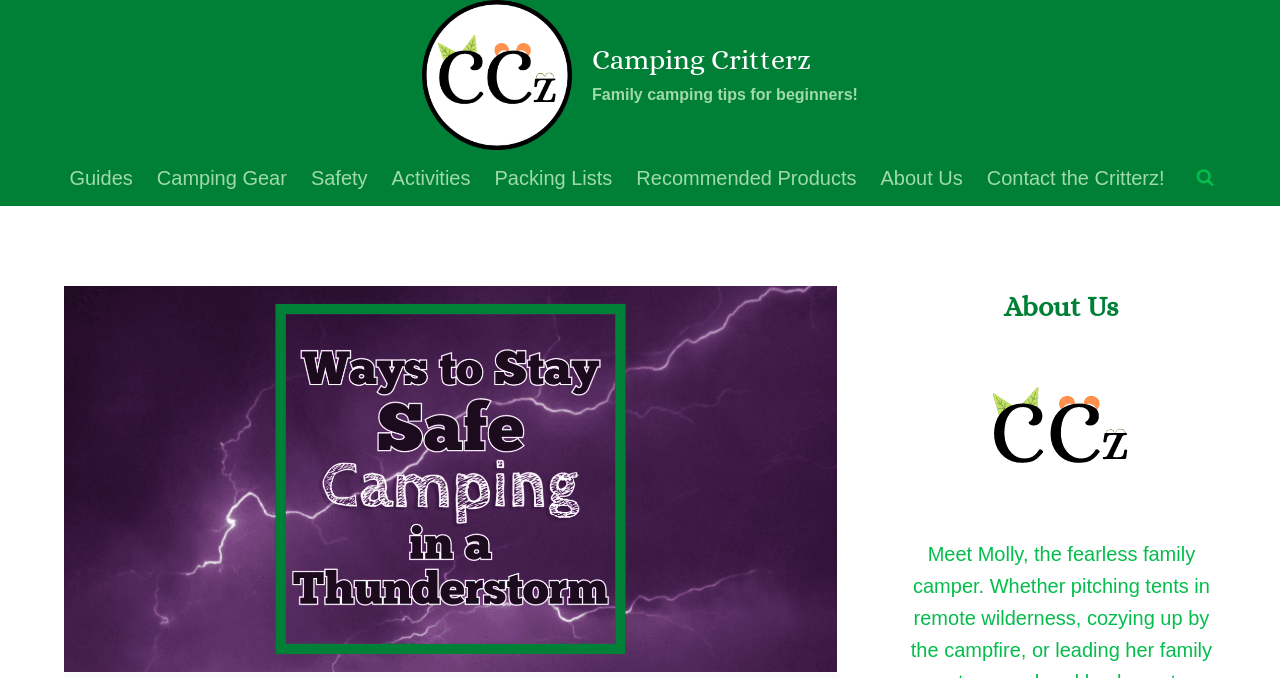Given the element description "Contact the Critterz!", identify the bounding box of the corresponding UI element.

[0.761, 0.221, 0.919, 0.304]